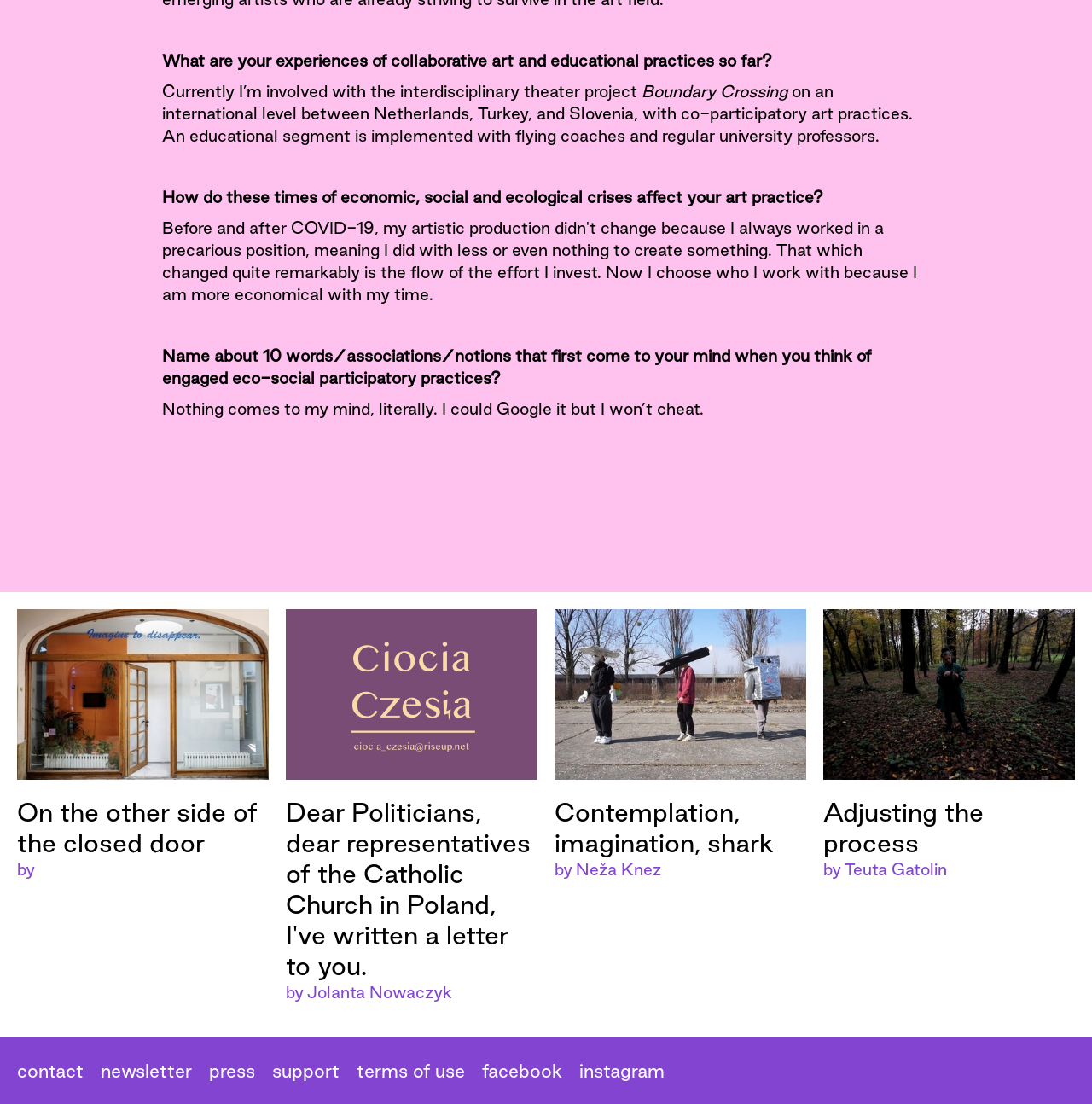Please answer the following question using a single word or phrase: 
What is the name of the person who wrote a letter to politicians?

Jolanta Nowaczyk